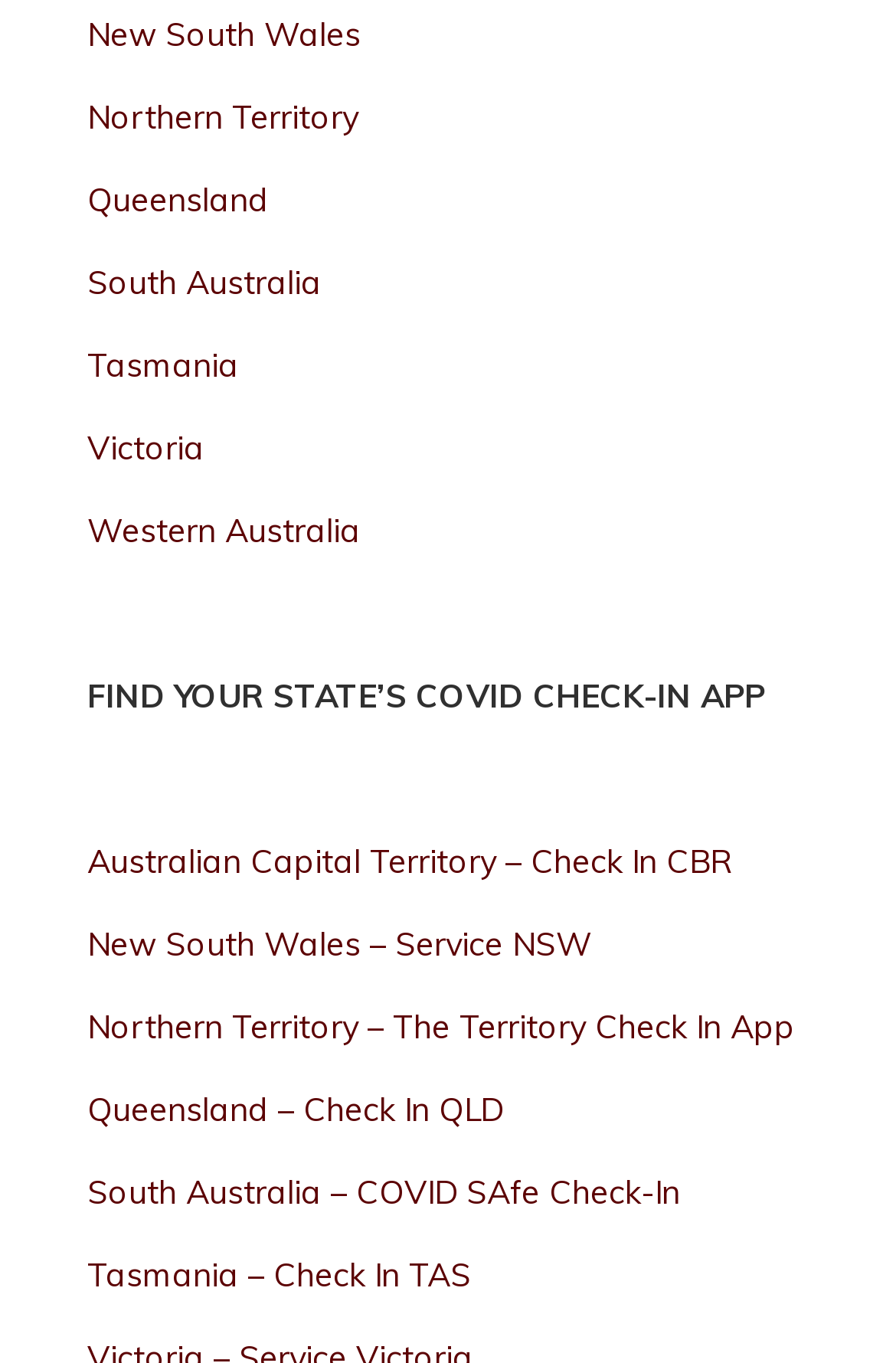Locate the bounding box coordinates of the element that should be clicked to fulfill the instruction: "Find out about COVID SAfe Check-In for South Australia".

[0.097, 0.86, 0.759, 0.89]